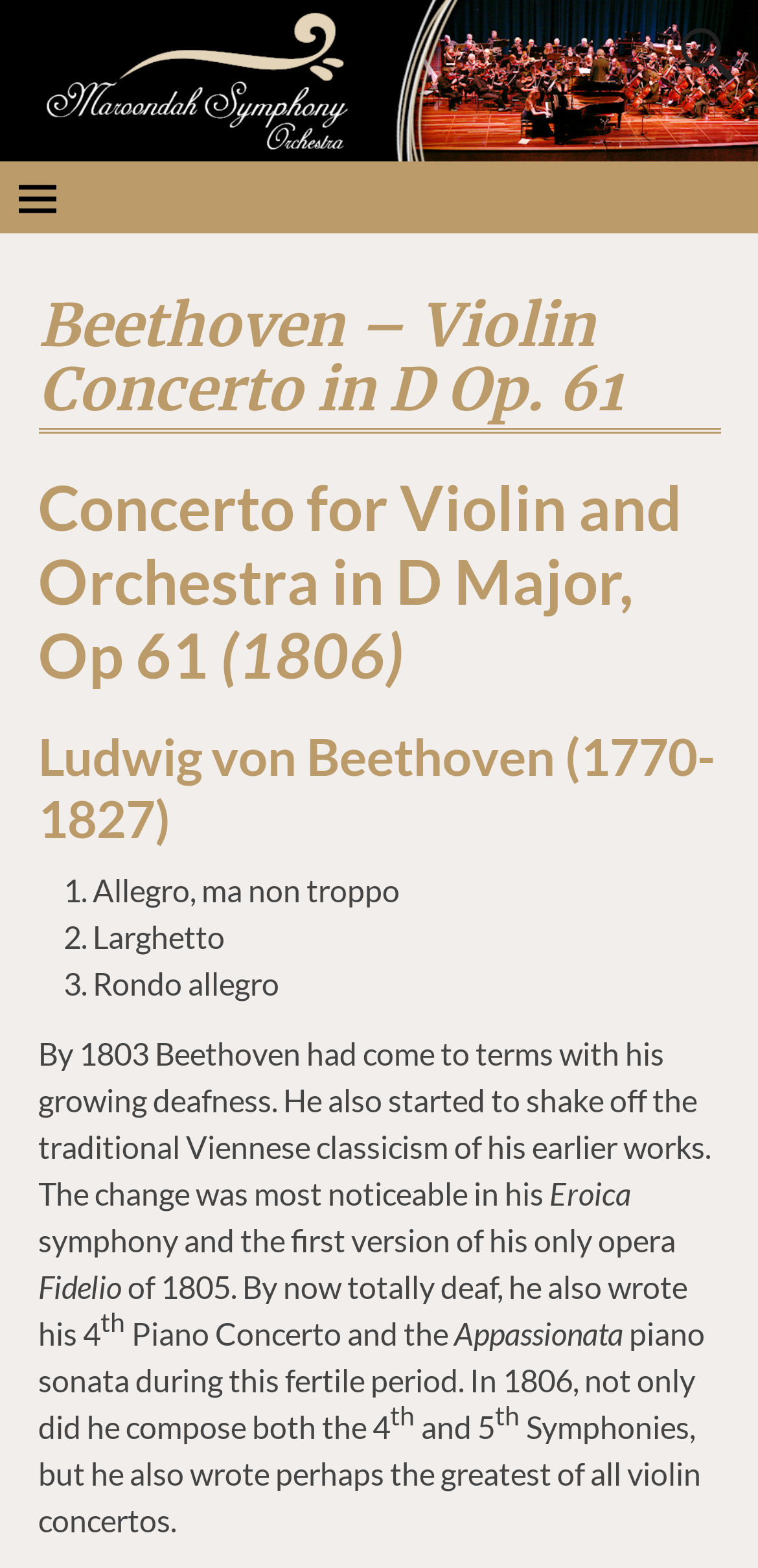Based on the element description, predict the bounding box coordinates (top-left x, top-left y, bottom-right x, bottom-right y) for the UI element in the screenshot: name="s" placeholder="Search for:"

[0.882, 0.01, 0.974, 0.058]